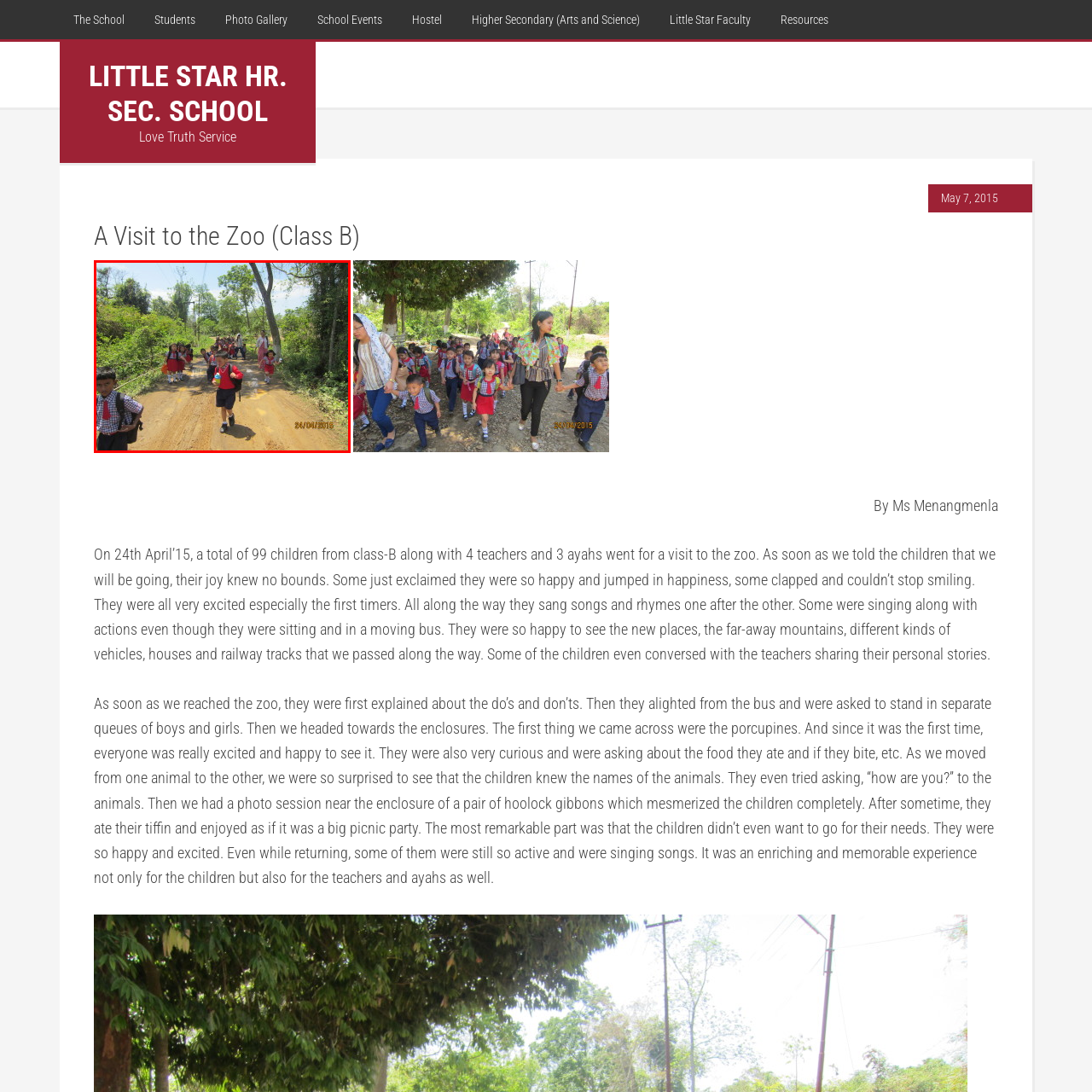Give a detailed caption for the image that is encased within the red bounding box.

The image captures a vibrant scene from a school trip, showing a group of children walking along a dirt path surrounded by lush greenery. Dressed in their school uniforms—some in red dresses while others wear plaid shirts and ties—the children are animated and cheerful, reflecting the joy of their outing. A few students carry water bottles, emphasizing their excitement and engagement in the outdoor adventure. In the background, a couple of teachers accompany the group, overseeing the laughter and camaraderie. The date on the bottom of the image, 24/04/2015, marks a memorable day for these eager students from Class B, who were on their way to experience the wonders of the zoo. This excursion was filled with anticipation and joy, making it a cherished memory in their early school years.